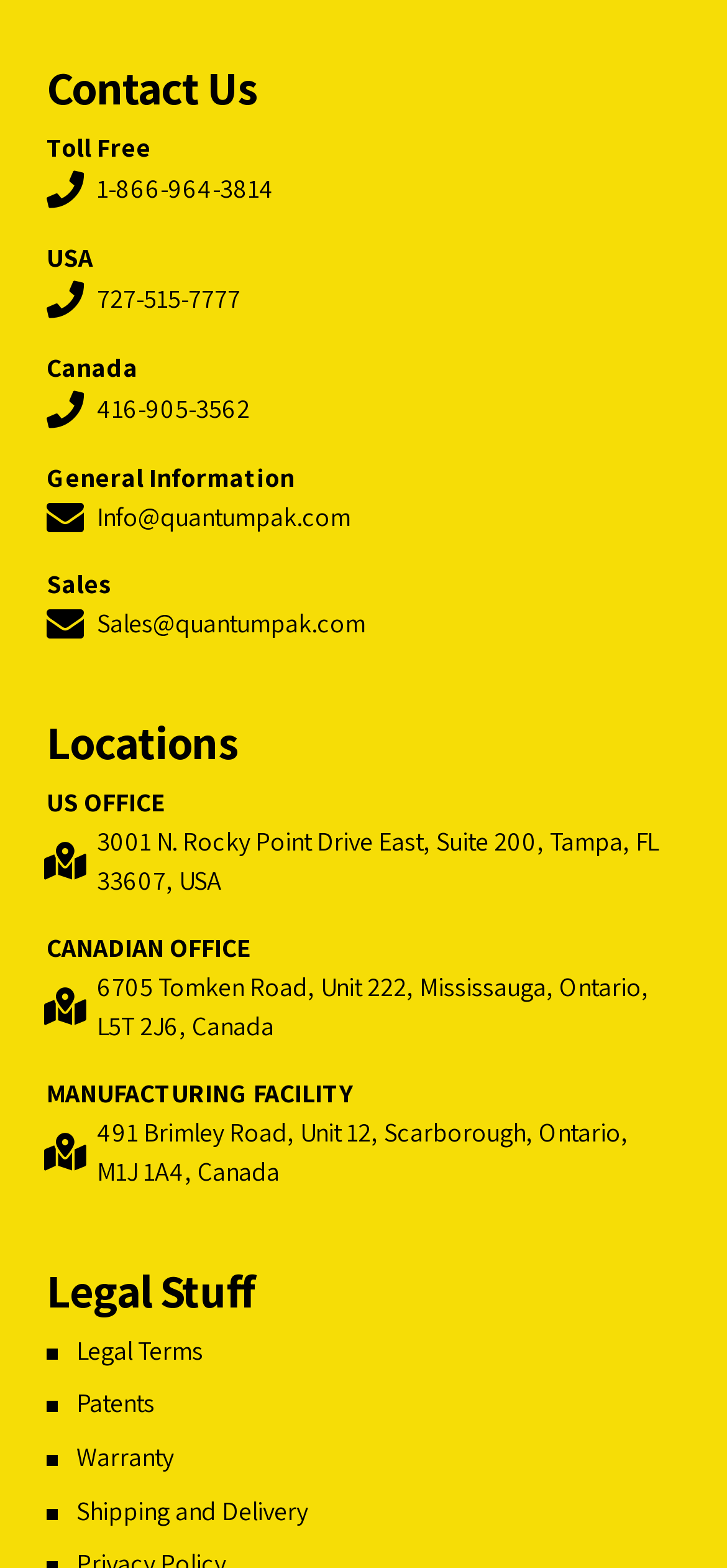Please identify the bounding box coordinates of the area I need to click to accomplish the following instruction: "Call toll free number in USA".

[0.064, 0.107, 0.377, 0.134]